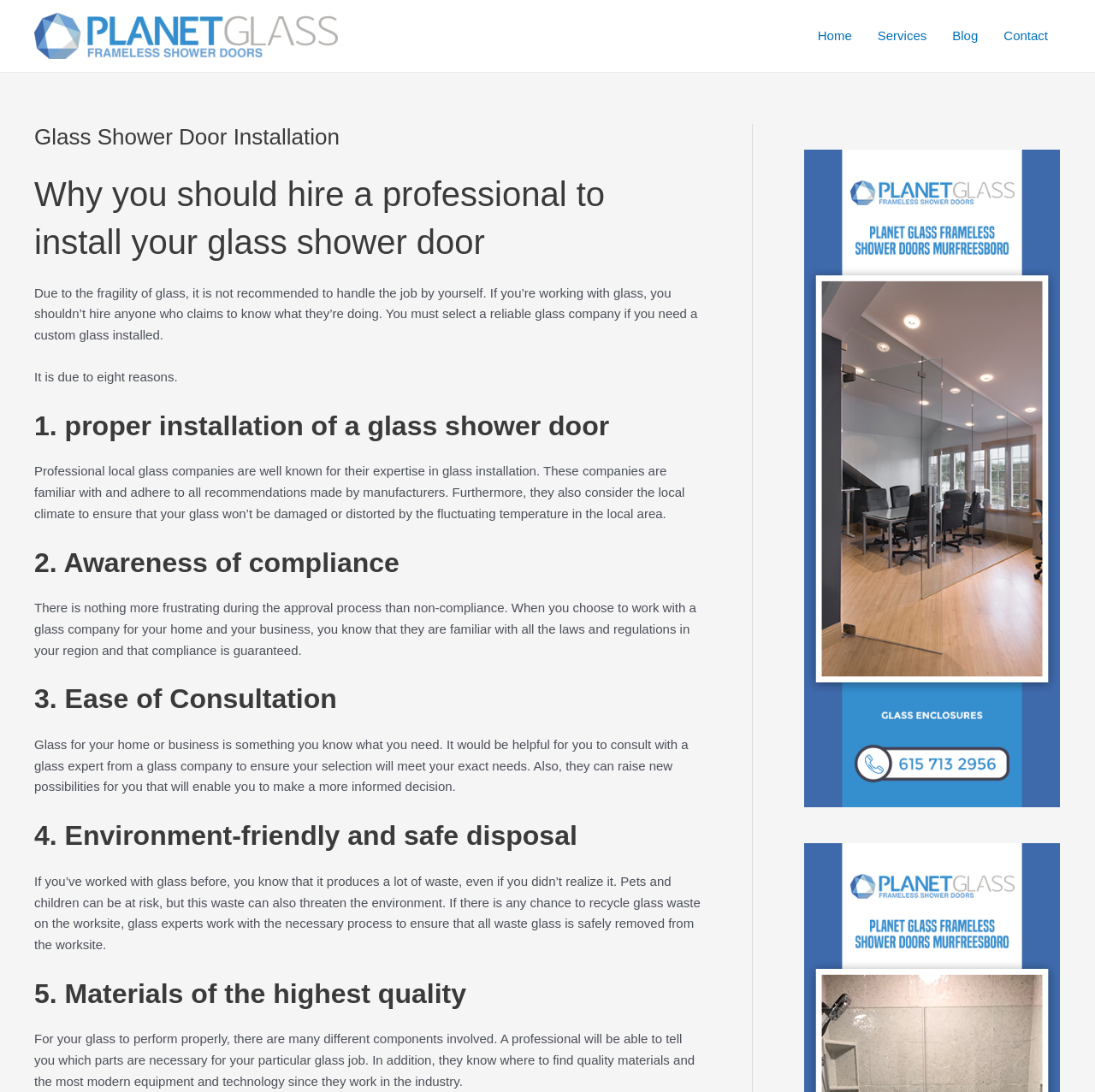What is a consideration for glass companies when installing glass?
Answer the question in as much detail as possible.

According to the webpage, professional local glass companies consider the local climate to ensure that the glass won't be damaged or distorted, demonstrating their expertise in glass installation.